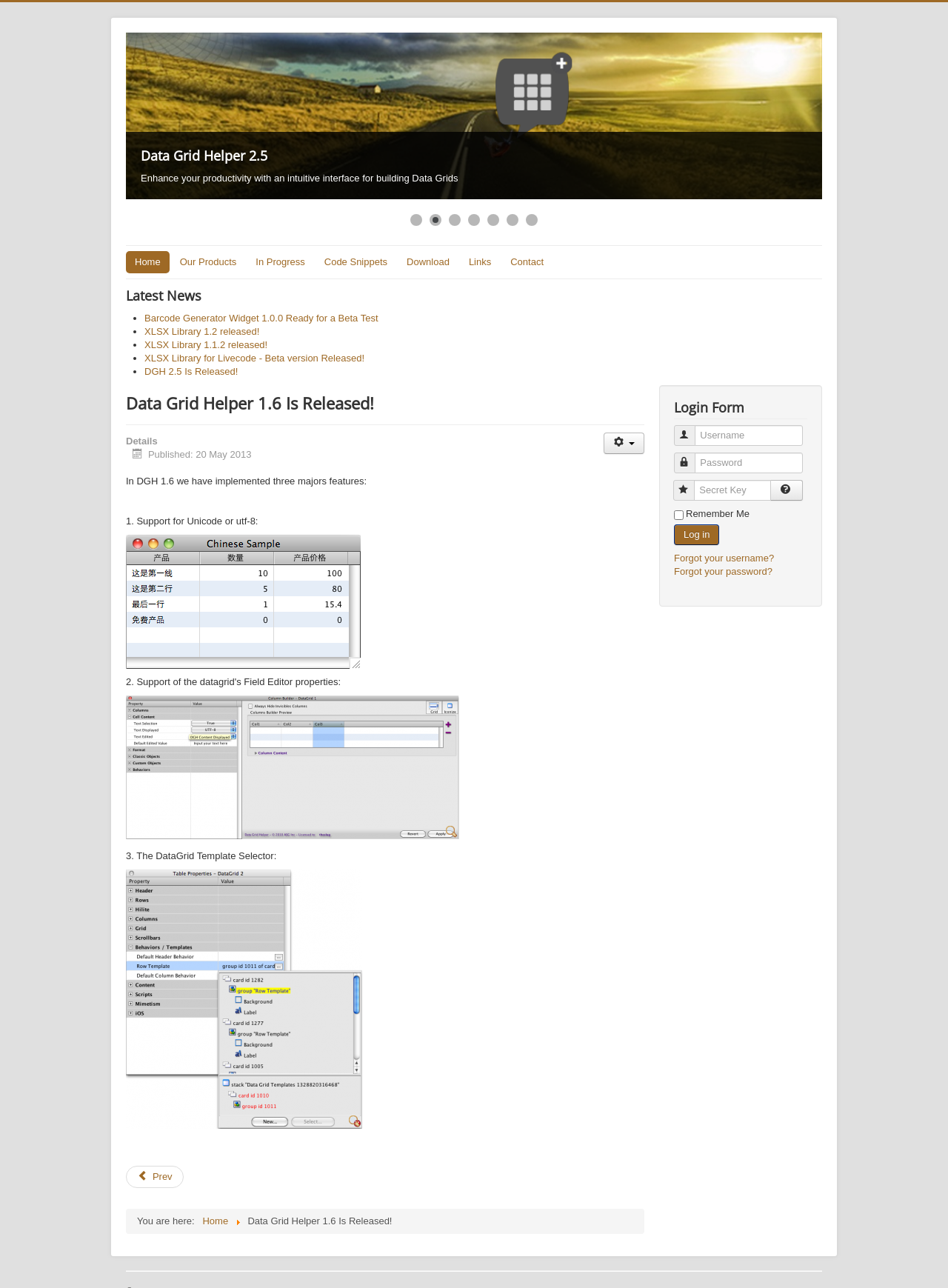Specify the bounding box coordinates of the element's region that should be clicked to achieve the following instruction: "Click on the 'Home' link". The bounding box coordinates consist of four float numbers between 0 and 1, in the format [left, top, right, bottom].

[0.133, 0.195, 0.179, 0.212]